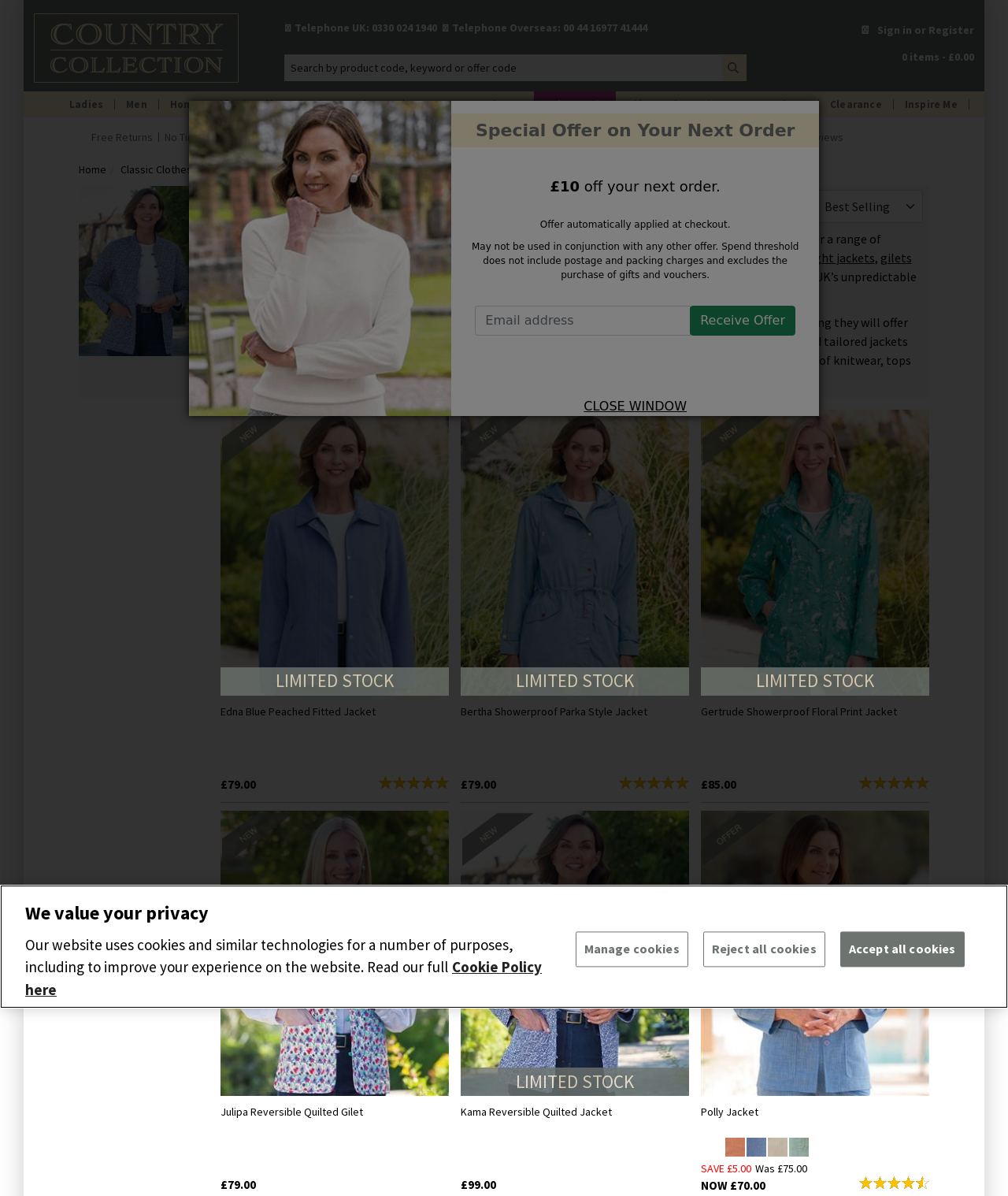How can customers track their delivery?
Based on the screenshot, provide a one-word or short-phrase response.

Royal Mail Track and Trace Service